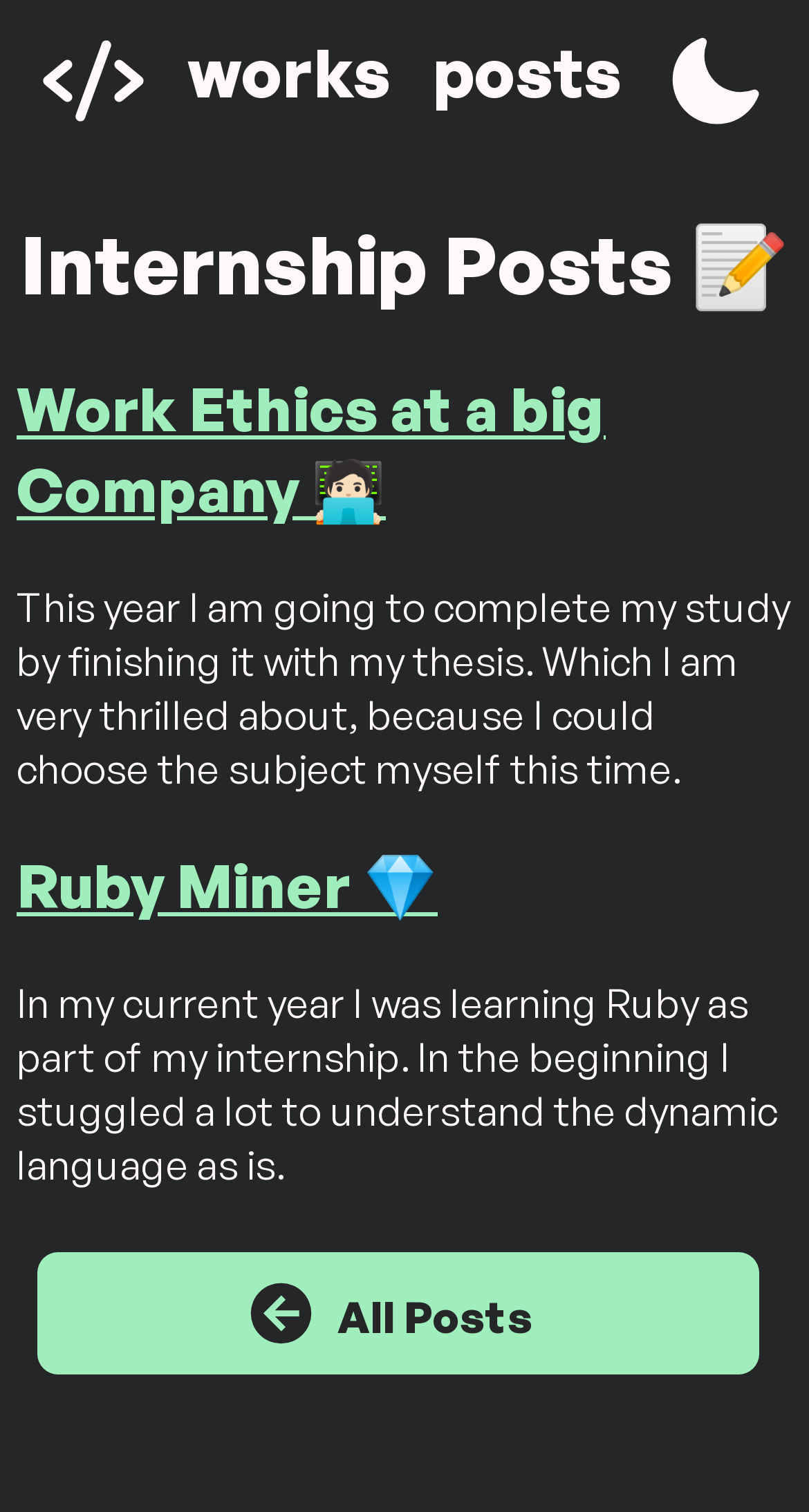What is the purpose of the 'All Posts' link?
Deliver a detailed and extensive answer to the question.

I looked at the position and text of the 'All Posts' link, which is located at the bottom of the page, and determined that its purpose is to allow users to view all posts, likely on a separate page.